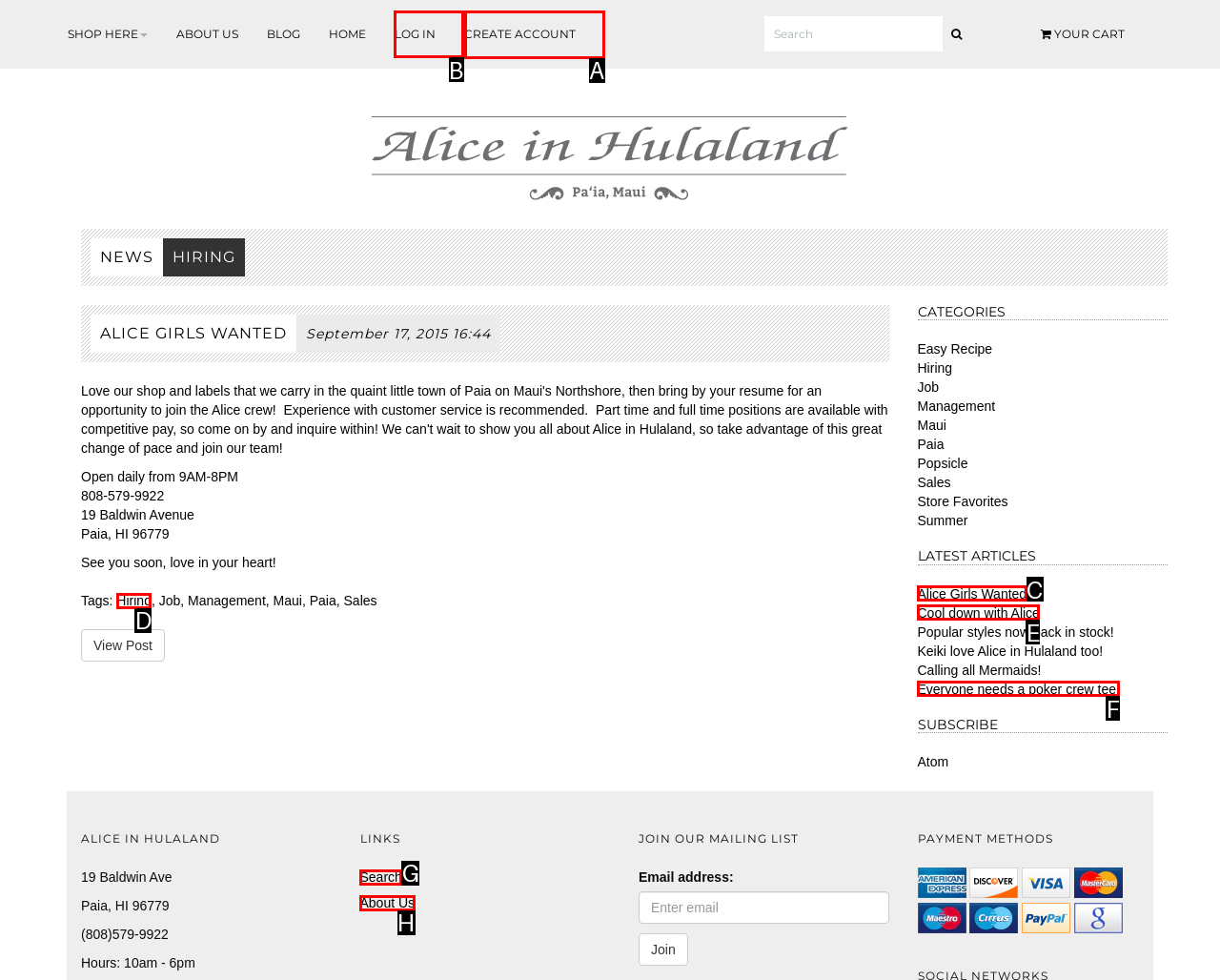Determine which HTML element to click to execute the following task: Log in to your account Answer with the letter of the selected option.

B